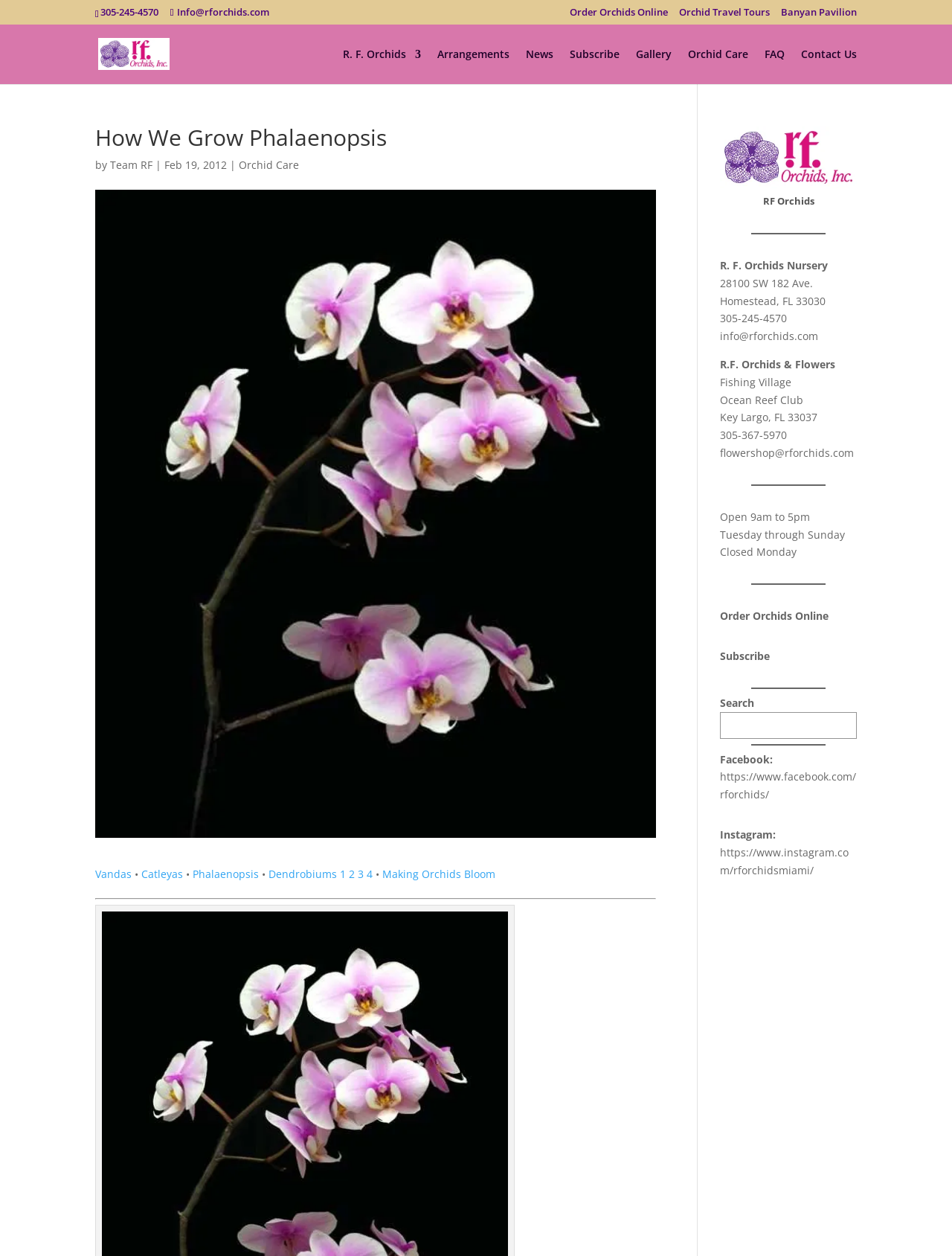What are the operating hours of R. F. Orchids?
Please provide a comprehensive answer to the question based on the webpage screenshot.

I found the operating hours by scrolling down to the middle section of the webpage, where the nursery's information is displayed. The hours are listed as 9am to 5pm, Tuesday through Sunday, with Mondays being closed.